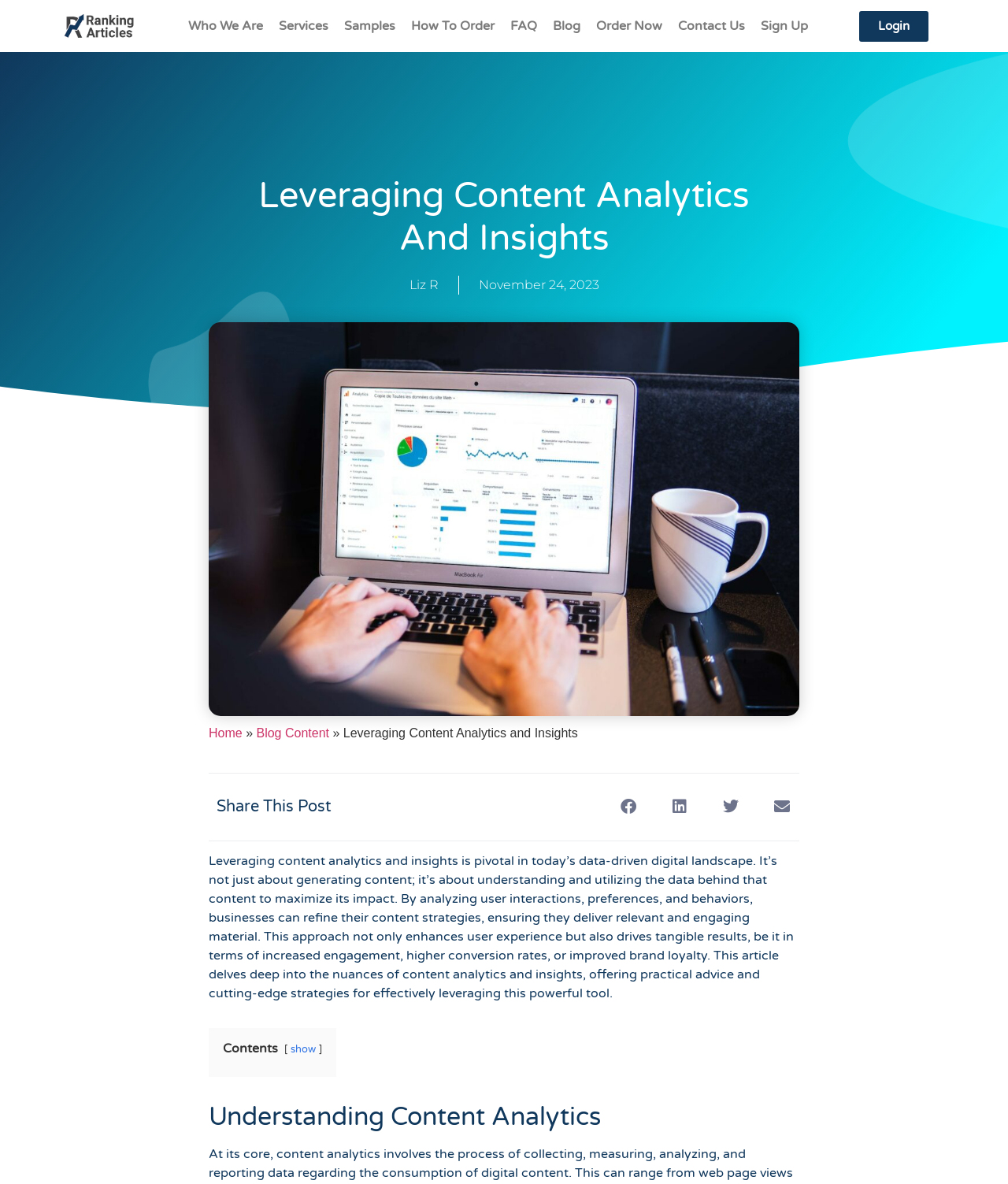Please determine the bounding box coordinates of the element's region to click in order to carry out the following instruction: "Learn about broiler farm environmental control system". The coordinates should be four float numbers between 0 and 1, i.e., [left, top, right, bottom].

None